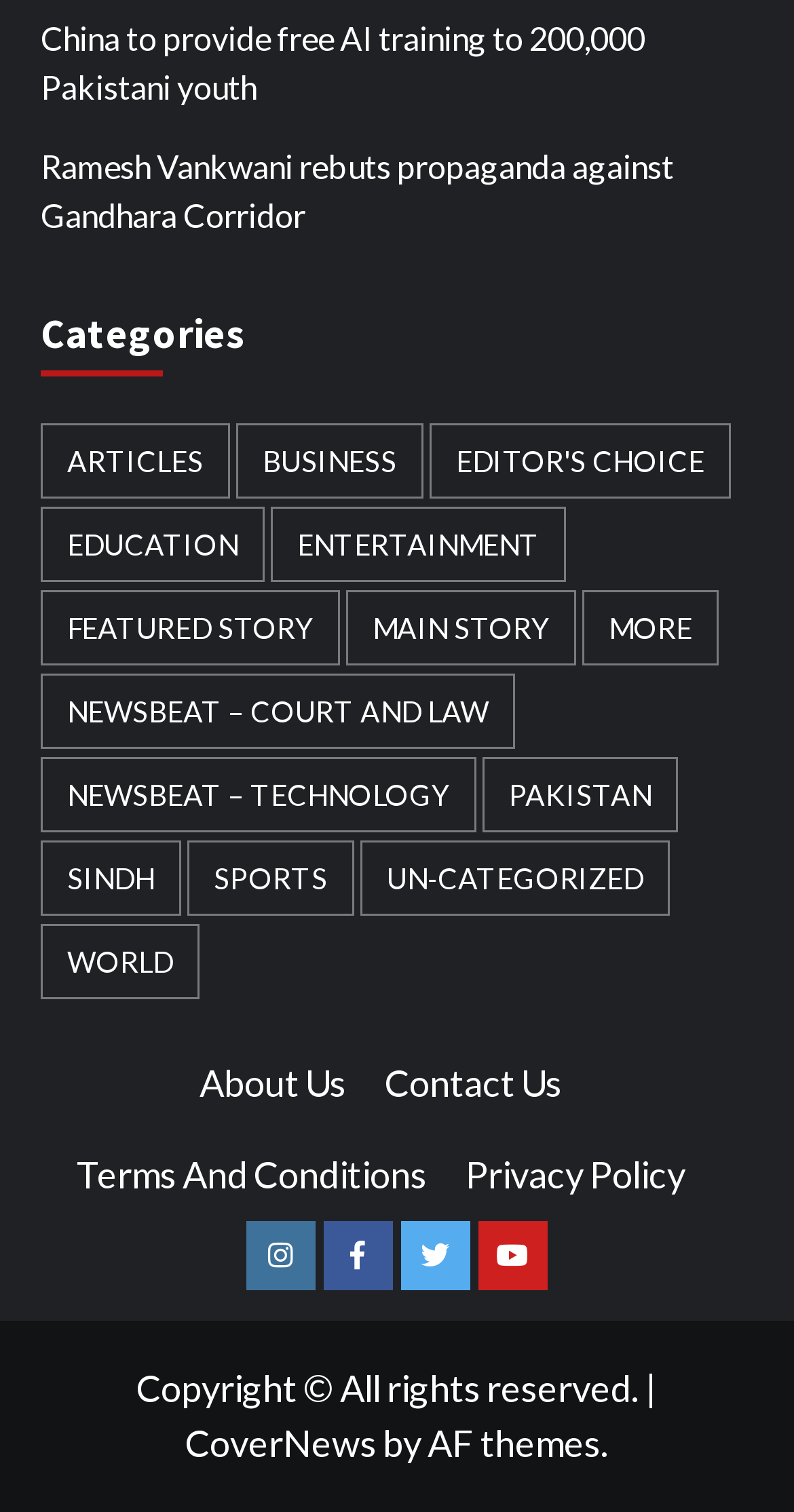Provide a short, one-word or phrase answer to the question below:
How many social media links are there?

4